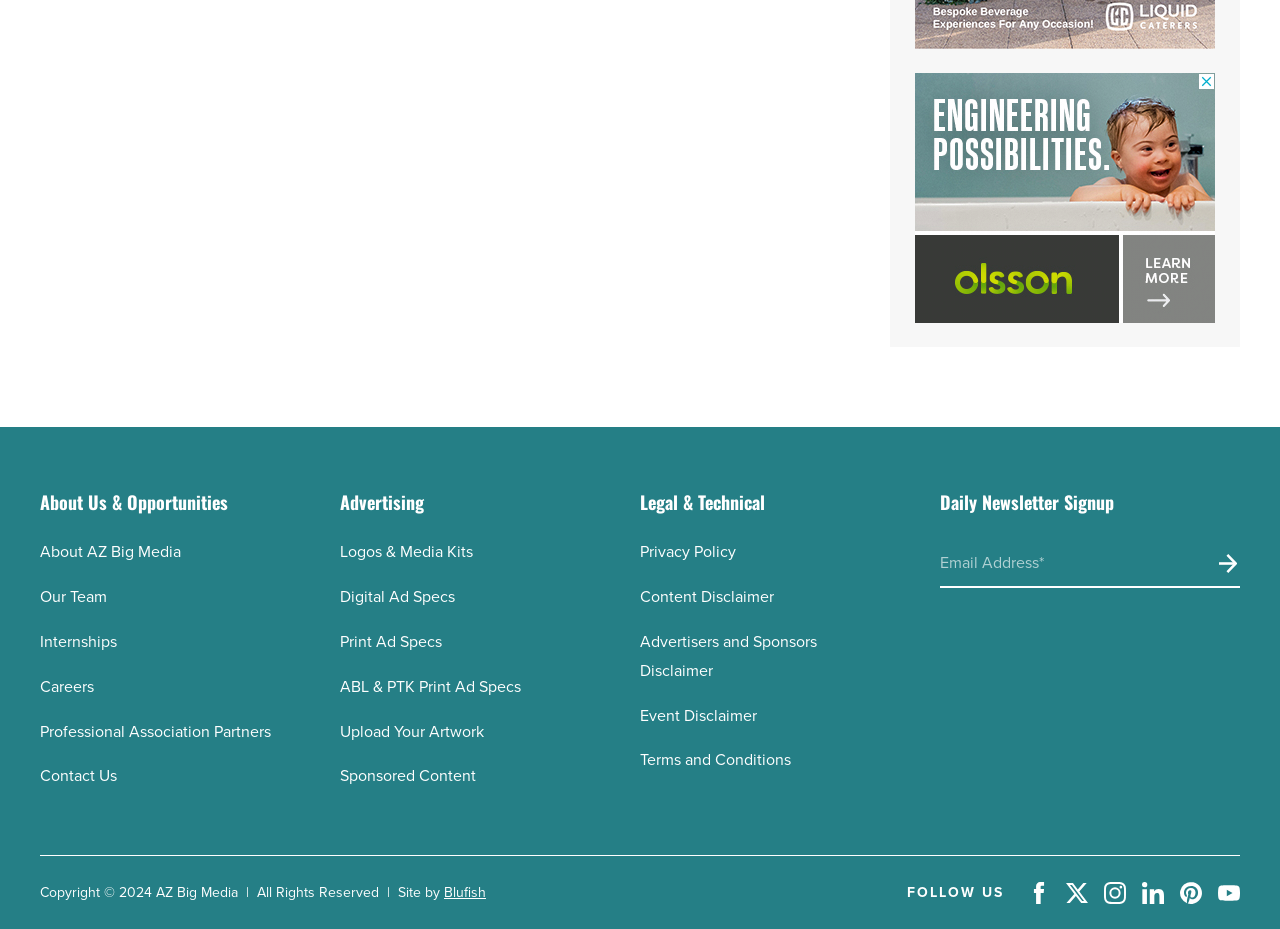How many social media platforms are listed?
Could you please answer the question thoroughly and with as much detail as possible?

I counted the social media platforms listed at the bottom of the page, which are Facebook, Twitter, Instagram, LinkedIn, Pinterest, and Youtube. There are 6 platforms in total.